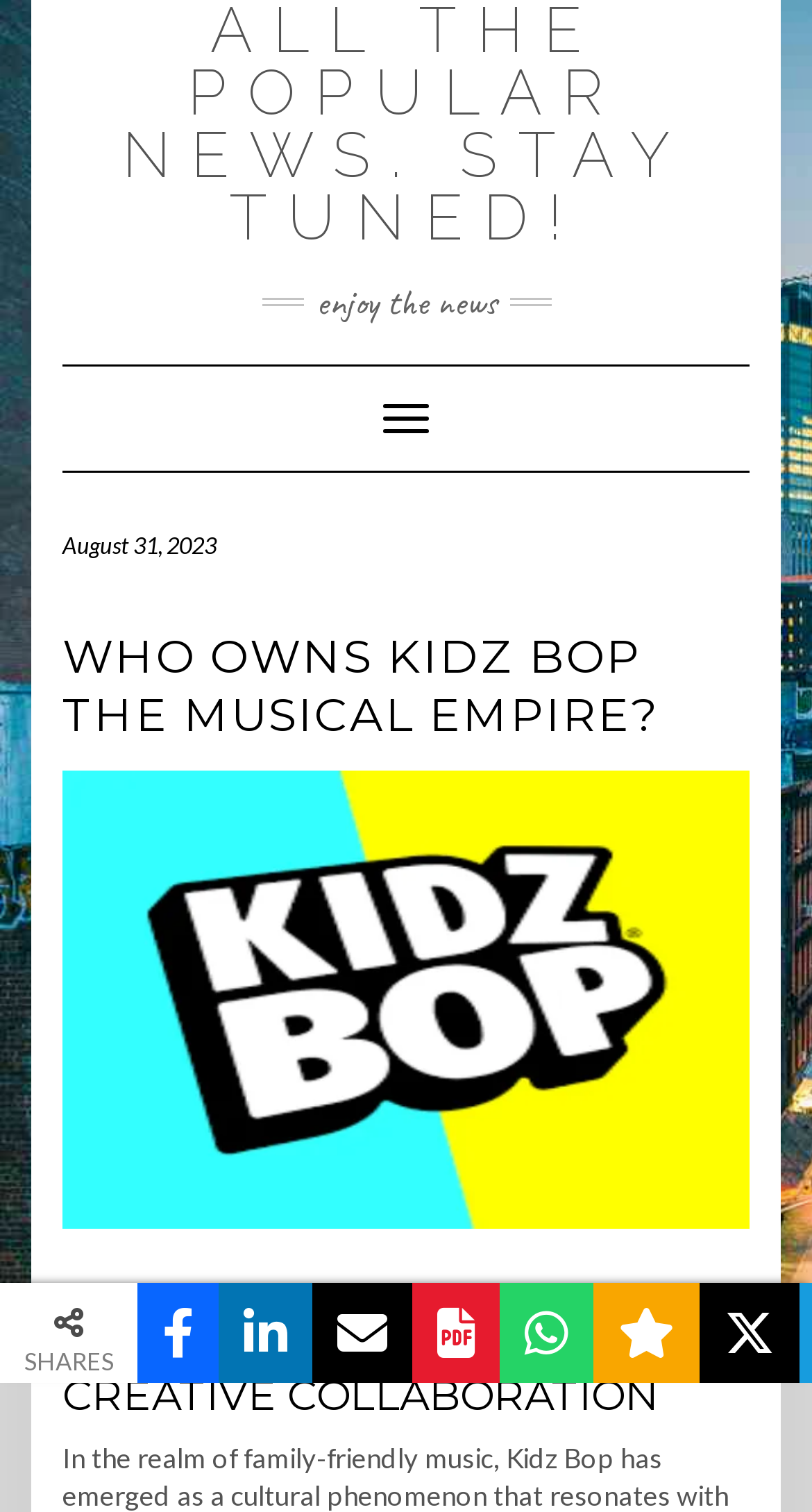Identify the bounding box of the HTML element described here: "title="Add this to LinkedIn"". Provide the coordinates as four float numbers between 0 and 1: [left, top, right, bottom].

[0.269, 0.848, 0.385, 0.915]